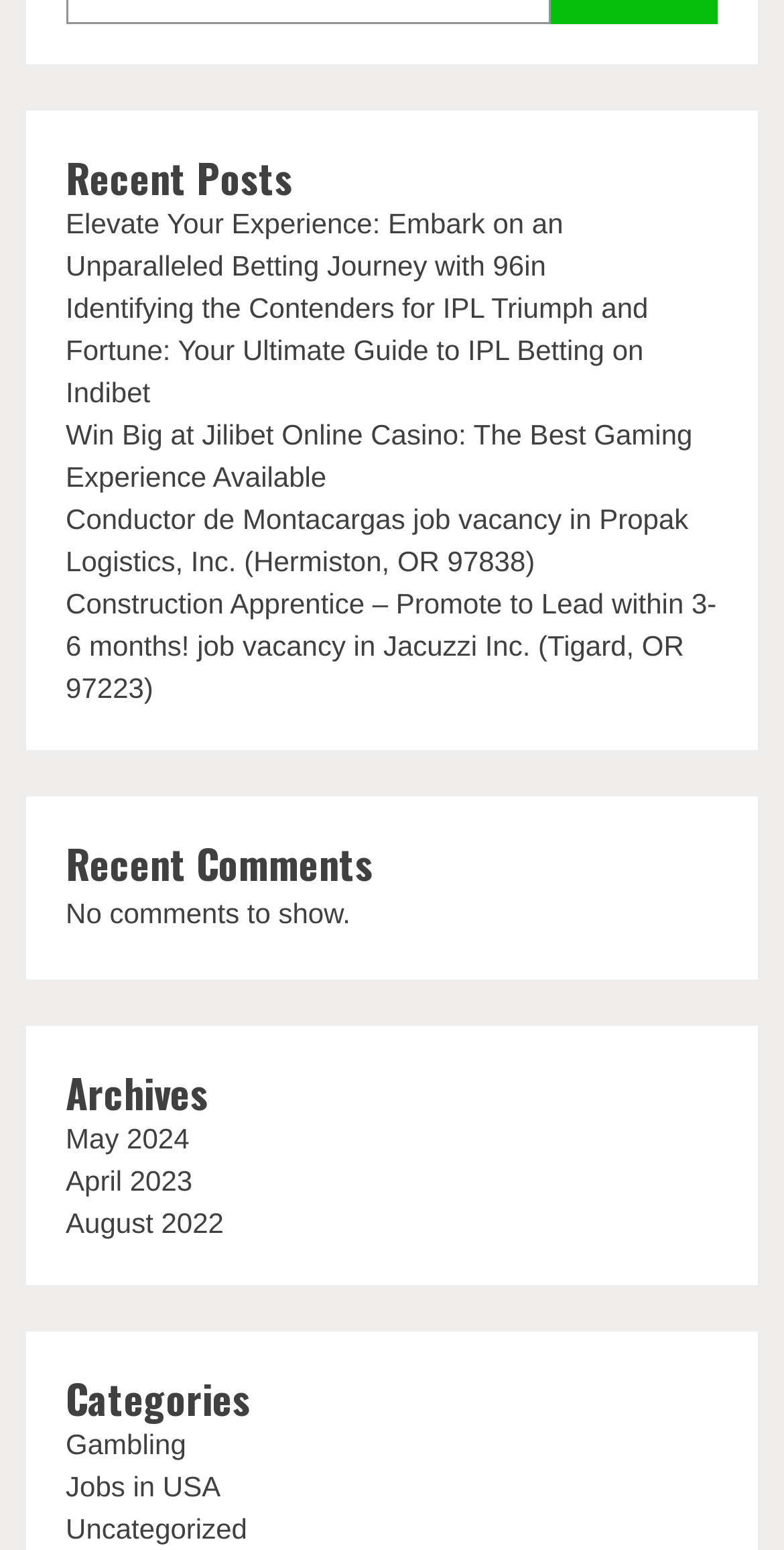Reply to the question below using a single word or brief phrase:
How many months are listed under 'Archives'?

3